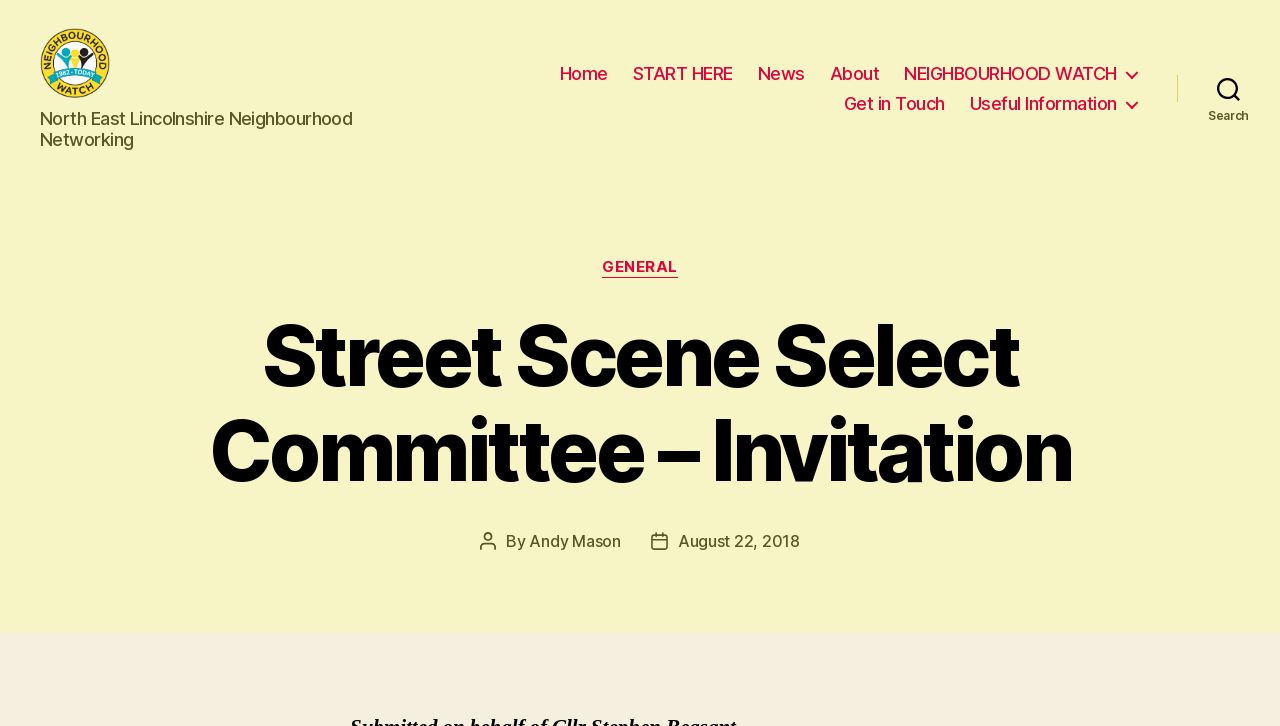Find the UI element described as: "August 22, 2018" and predict its bounding box coordinates. Ensure the coordinates are four float numbers between 0 and 1, [left, top, right, bottom].

[0.53, 0.759, 0.625, 0.787]